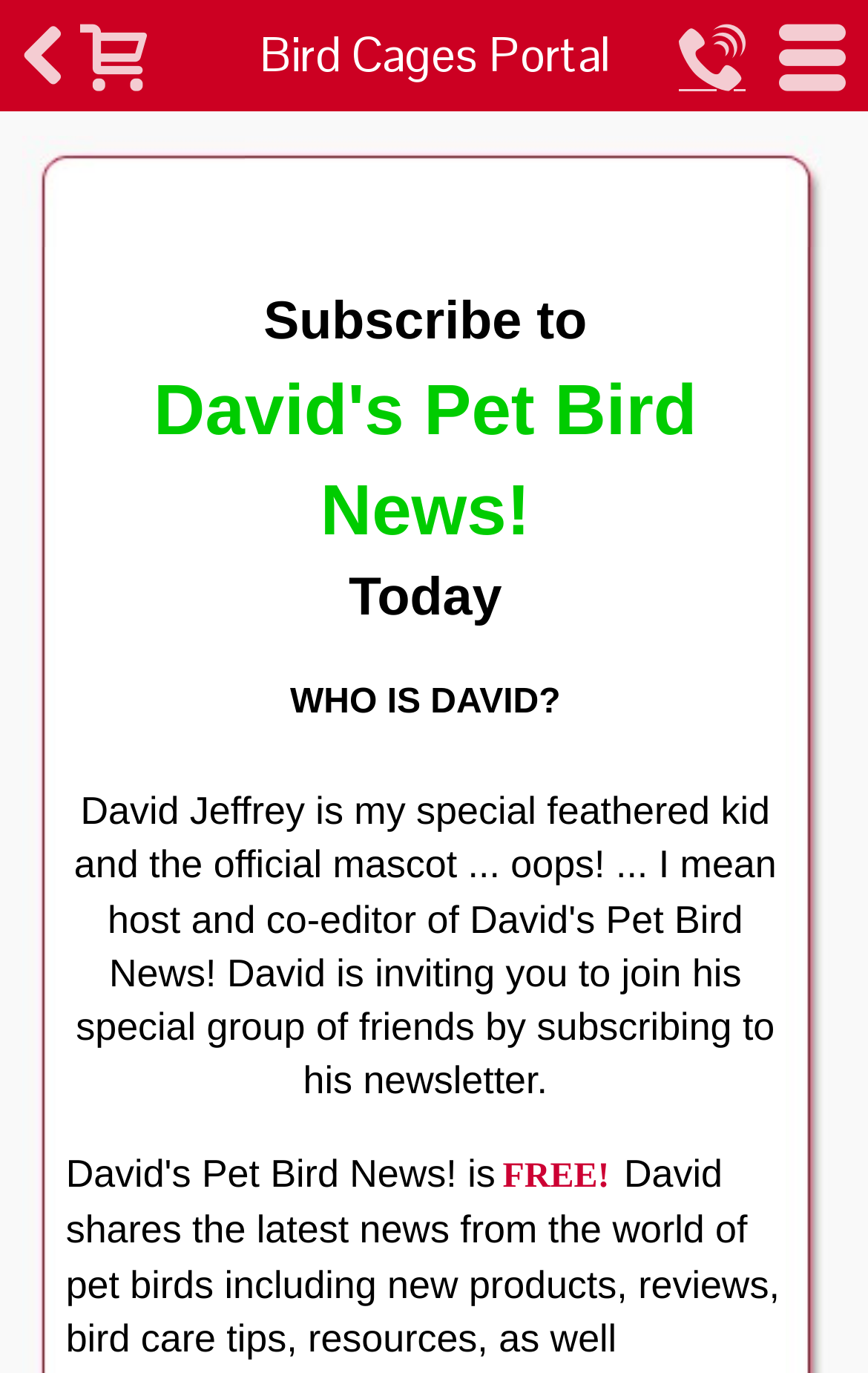How many icons are present in the top navigation bar?
Using the image as a reference, answer the question with a short word or phrase.

3